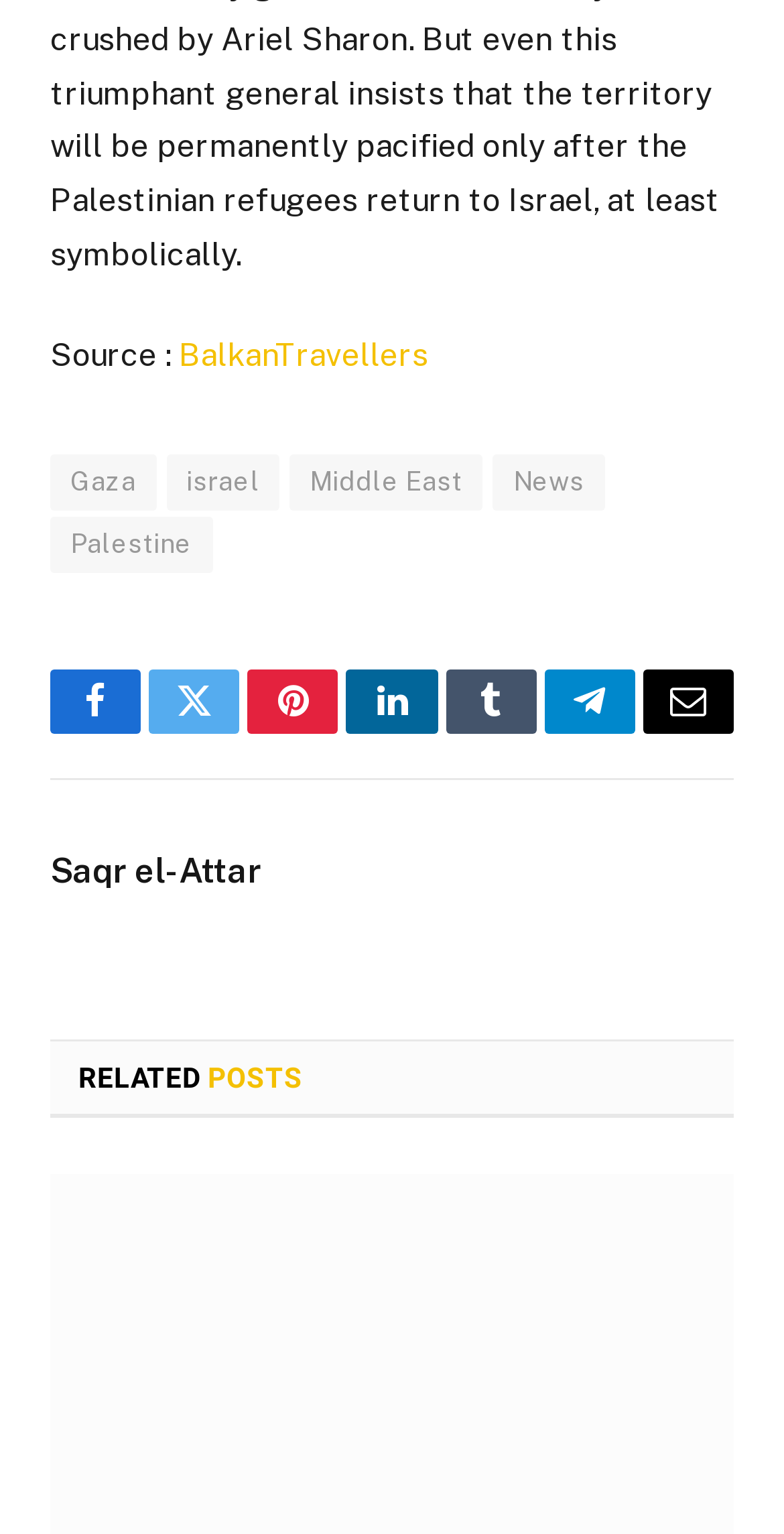What is the category of the related posts?
Answer the question with a single word or phrase by looking at the picture.

News